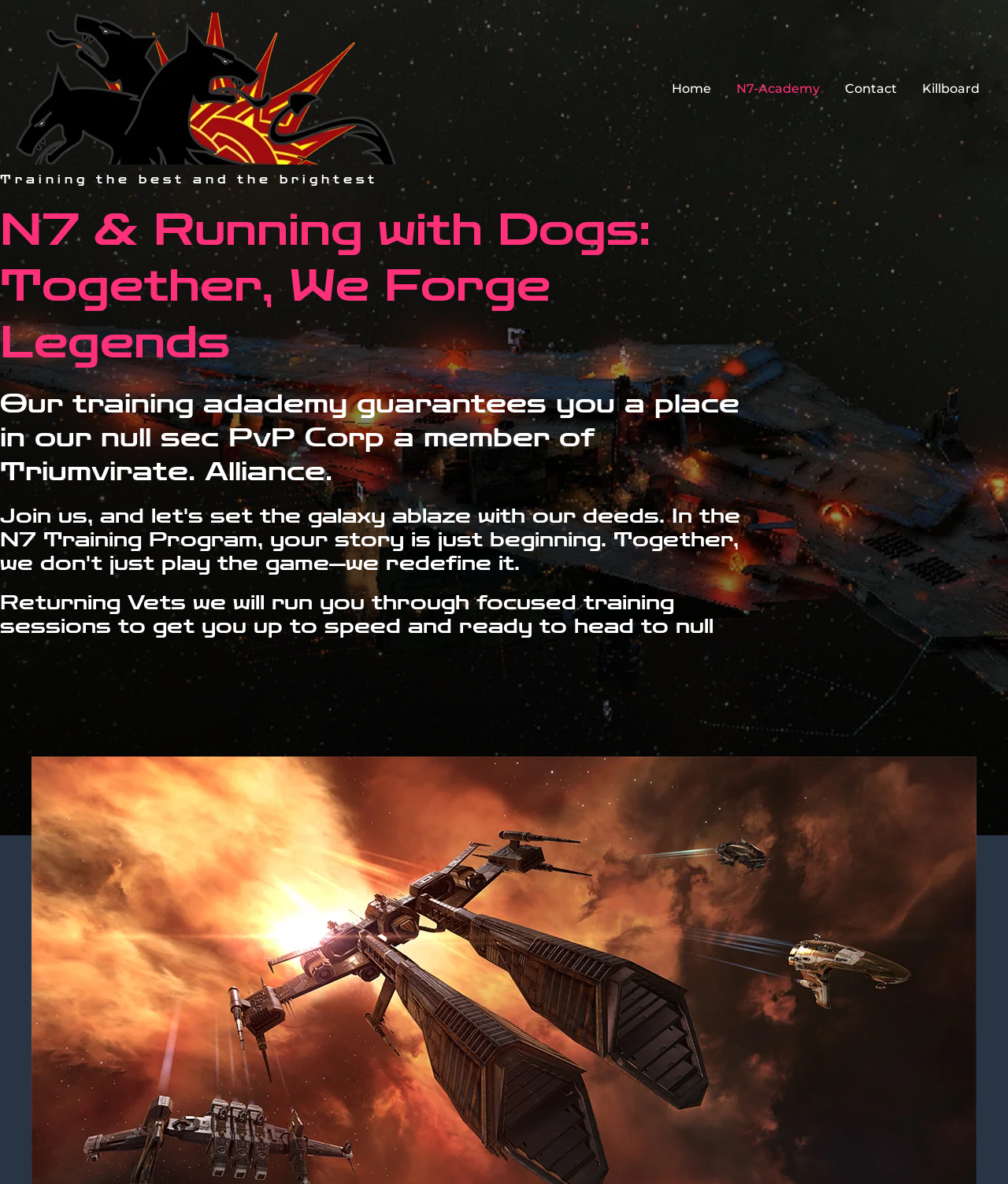Detail the features and information presented on the webpage.

The webpage is about the N7-Academy, a training program for Eve Online players. At the top left corner, there is a link to the website "runningwithdogs.info" accompanied by an image with the same name. 

To the right of this, there is a navigation menu with four links: "Home", "N7-Academy", "Contact", and "Killboard". 

Below the navigation menu, there are five headings that describe the N7-Academy. The first heading reads "Training the best and the brightest". The second heading is "N7 & Running with Dogs: Together, We Forge Legends". The third heading explains that the academy guarantees a place in their null sec PvP Corp, a member of Triumvirate Alliance. The fourth heading is an invitation to join the program, stating that together, they will redefine the game. The fifth and final heading is targeted towards returning veterans, offering focused training sessions to get them up to speed.